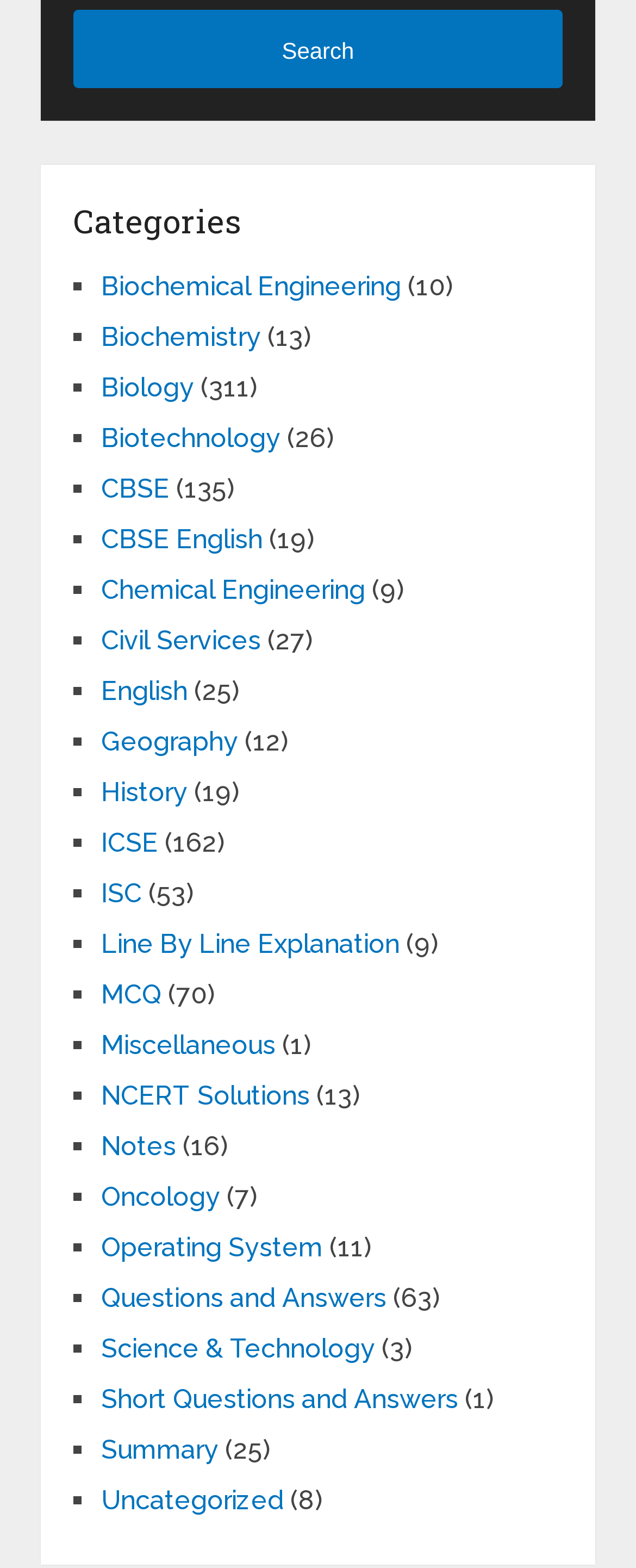Please indicate the bounding box coordinates of the element's region to be clicked to achieve the instruction: "View Biochemical Engineering". Provide the coordinates as four float numbers between 0 and 1, i.e., [left, top, right, bottom].

[0.159, 0.173, 0.631, 0.193]